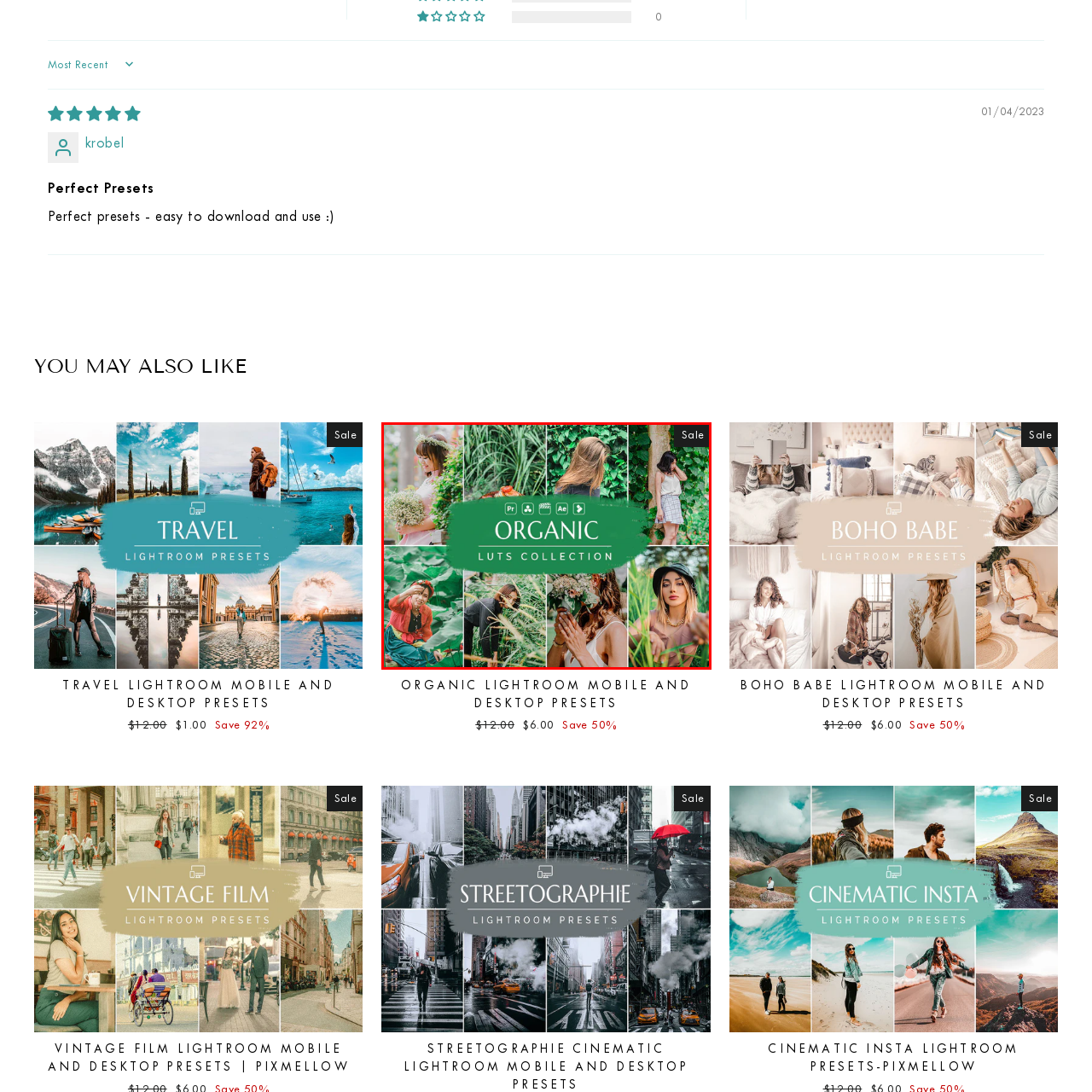View the portion of the image inside the red box and respond to the question with a succinct word or phrase: What is the color of the artistic brush strokes?

green